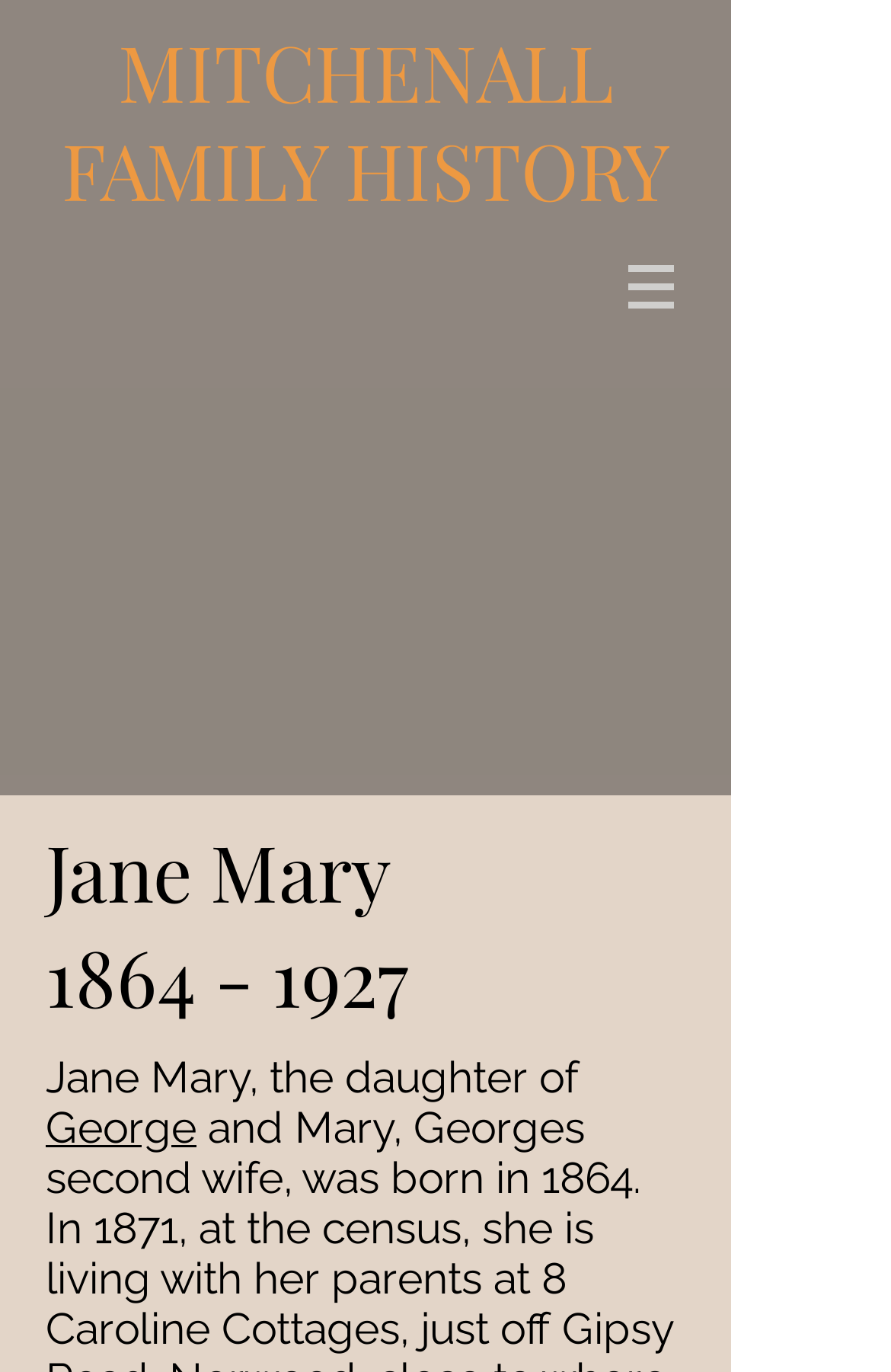What is the time period mentioned on this webpage?
Please look at the screenshot and answer in one word or a short phrase.

1864 - 1927